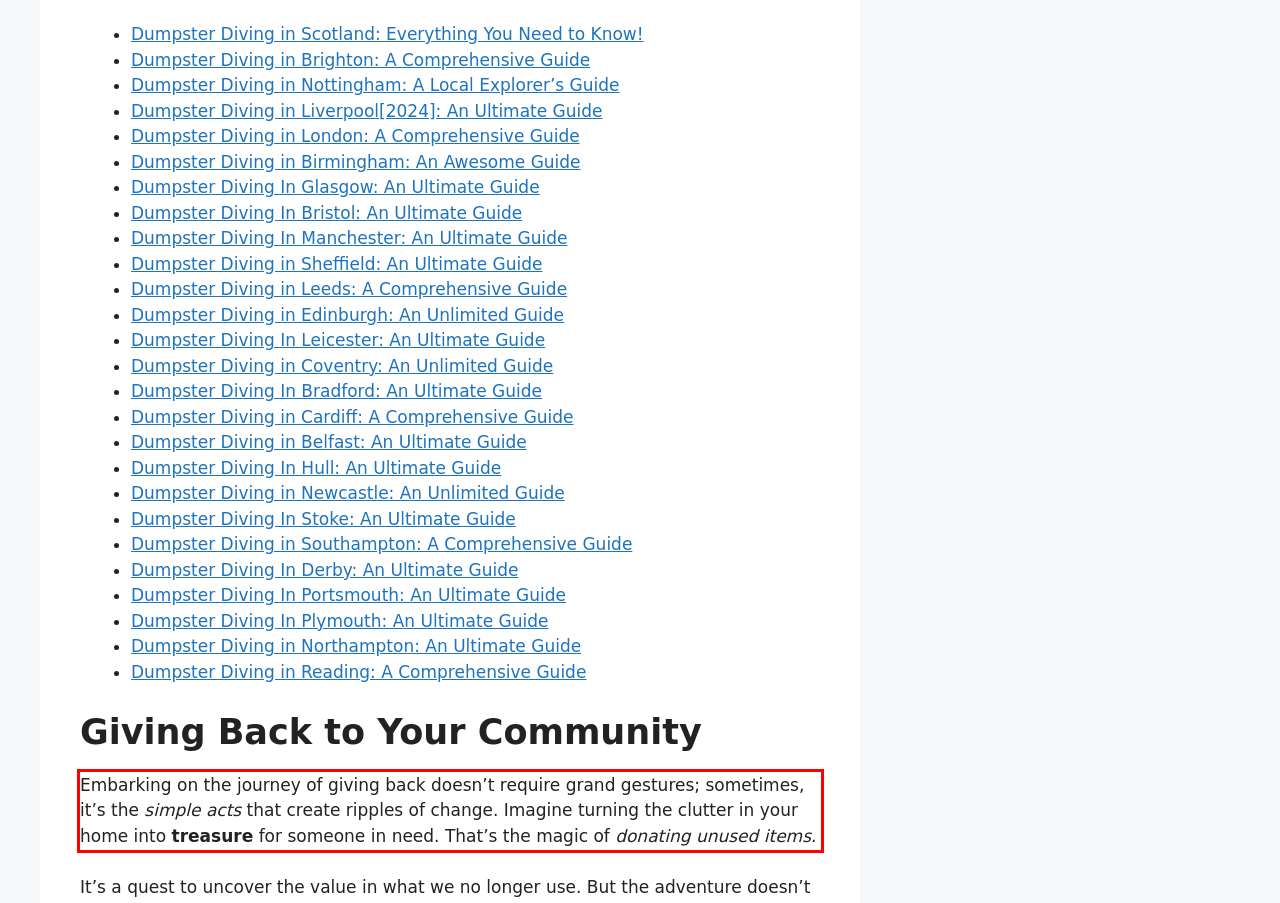Please look at the screenshot provided and find the red bounding box. Extract the text content contained within this bounding box.

Embarking on the journey of giving back doesn’t require grand gestures; sometimes, it’s the simple acts that create ripples of change. Imagine turning the clutter in your home into treasure for someone in need. That’s the magic of donating unused items.